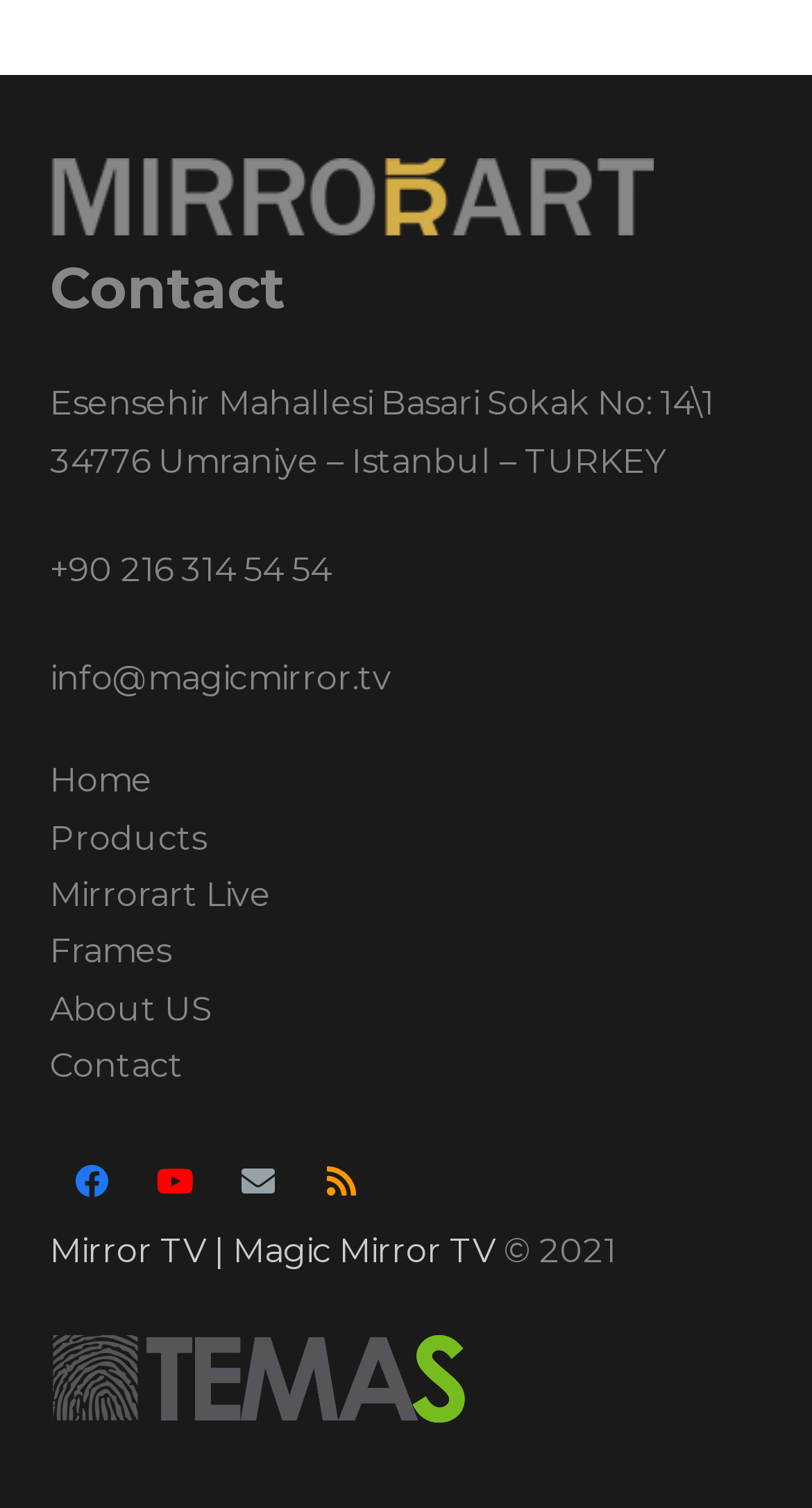Identify the bounding box coordinates of the element to click to follow this instruction: 'check contact information'. Ensure the coordinates are four float values between 0 and 1, provided as [left, top, right, bottom].

[0.062, 0.171, 0.938, 0.216]